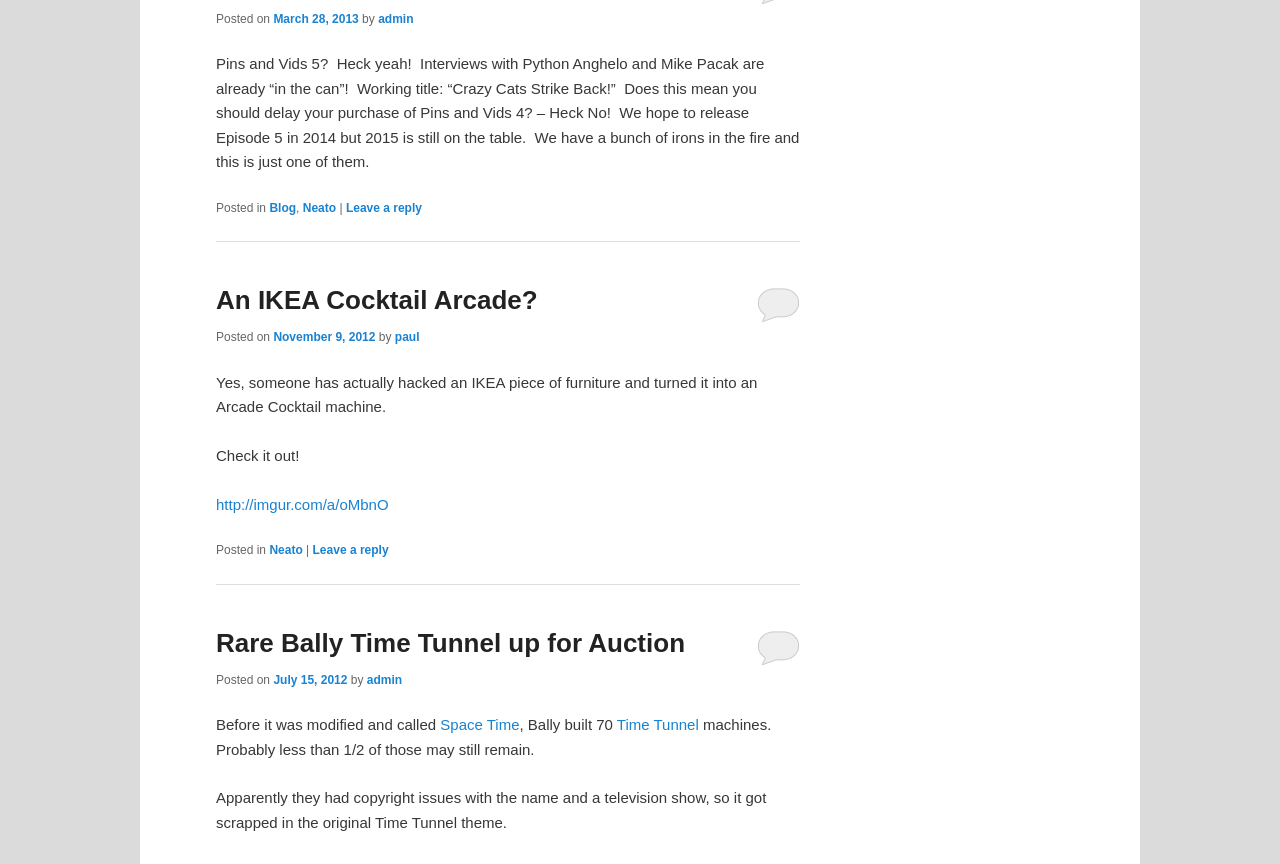How many 'Time Tunnel' machines were built by Bally?
Please give a detailed and elaborate answer to the question.

I found the answer by reading the text in the third article, which mentions that Bally built 70 'Time Tunnel' machines.